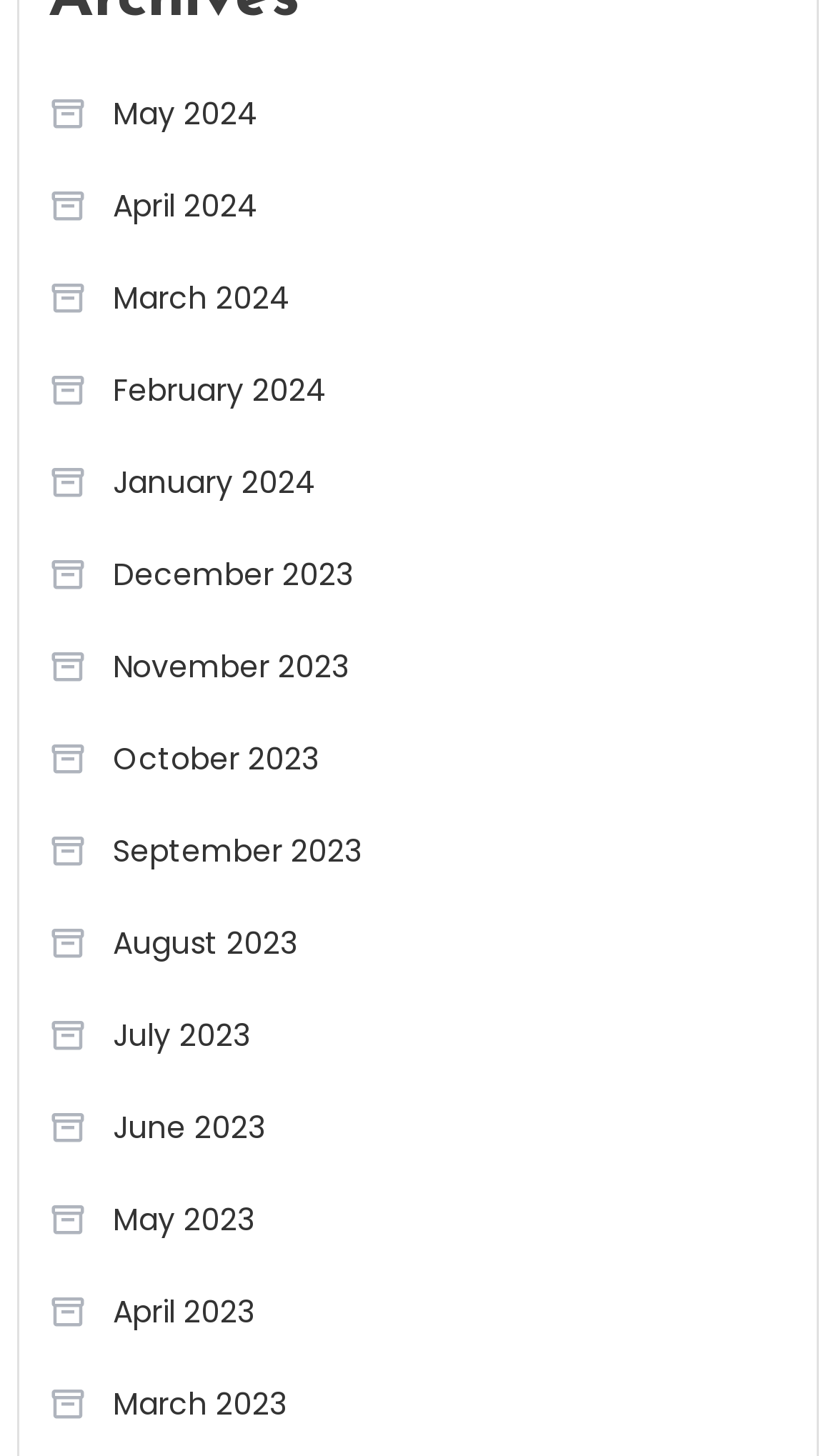Please determine the bounding box coordinates of the area that needs to be clicked to complete this task: 'View January 2024'. The coordinates must be four float numbers between 0 and 1, formatted as [left, top, right, bottom].

[0.058, 0.308, 0.379, 0.355]